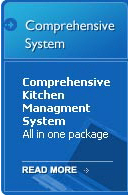What is the tagline of the system?
Give a one-word or short phrase answer based on the image.

All in one package